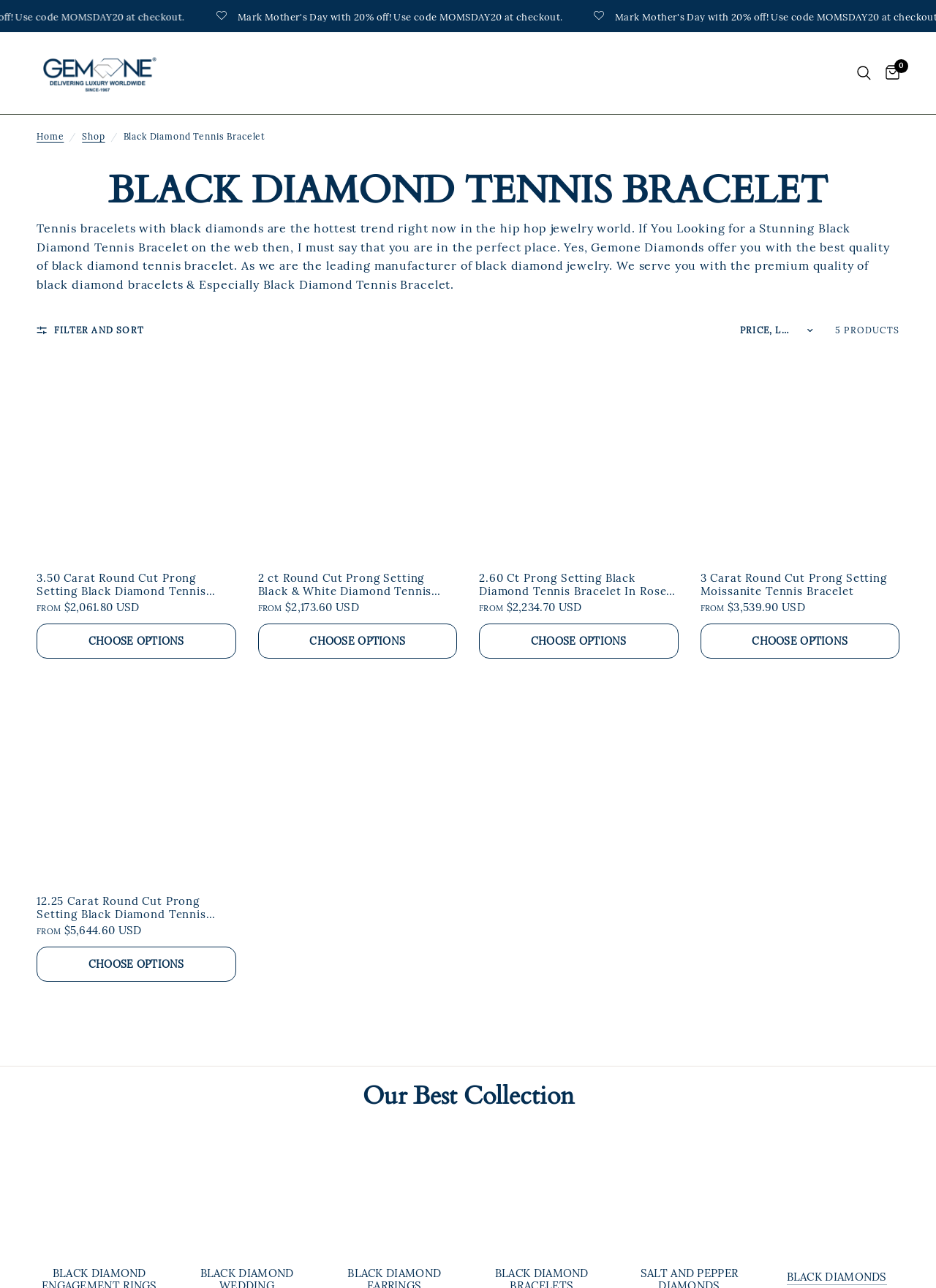Respond with a single word or short phrase to the following question: 
How many products are displayed on this page?

5